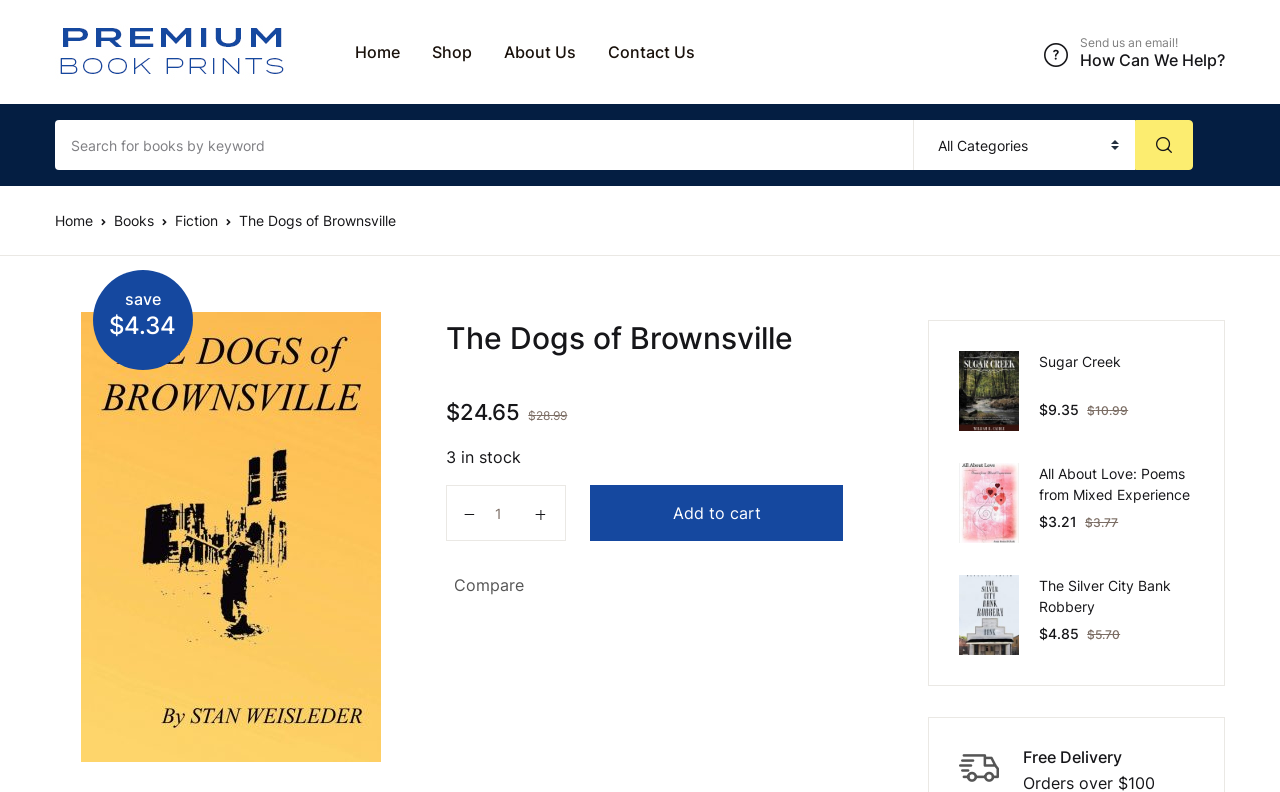What is the name of the book on the top?
Please provide a single word or phrase as your answer based on the image.

The Dogs of Brownsville